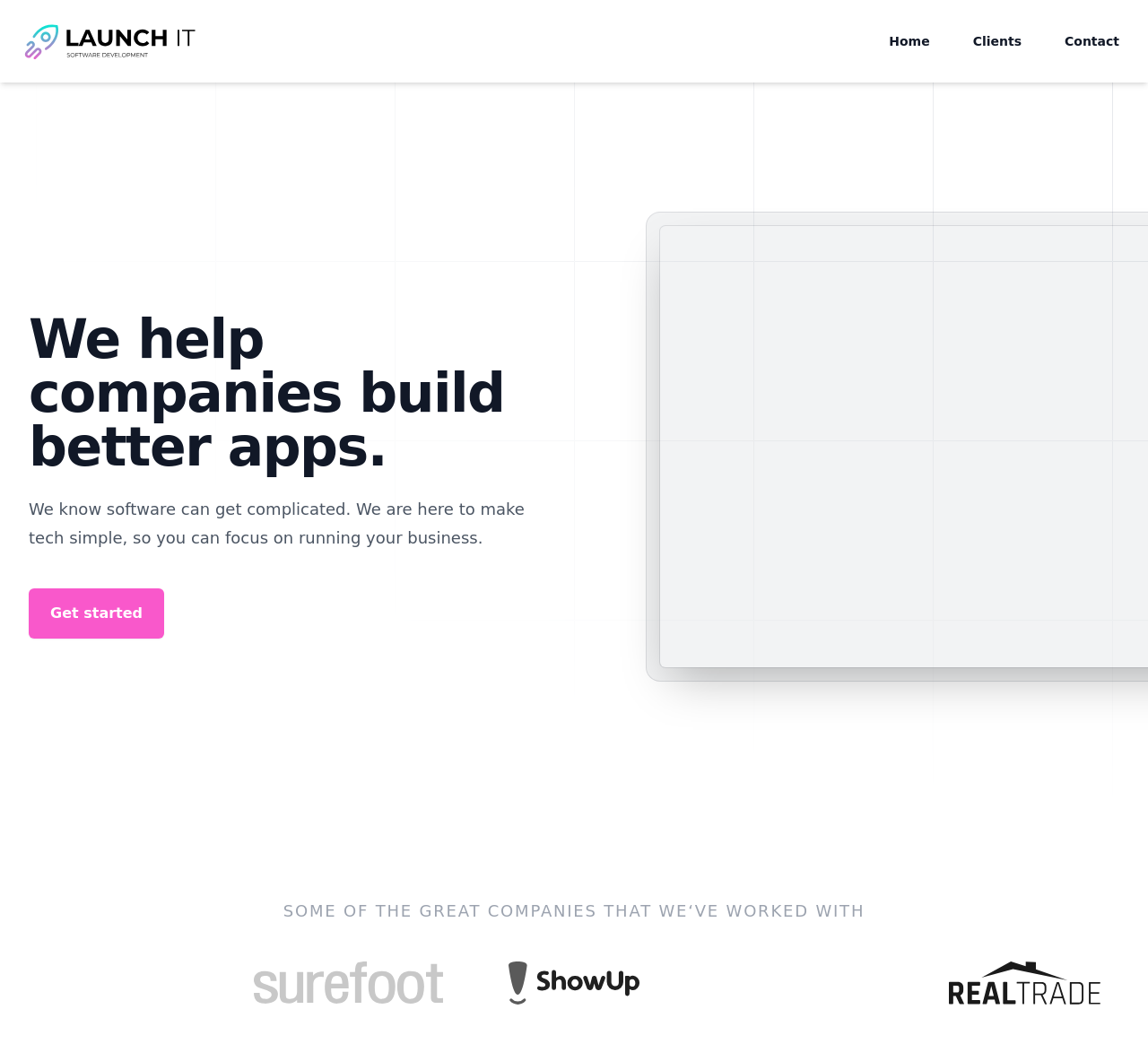Given the description of the UI element: "Your Company", predict the bounding box coordinates in the form of [left, top, right, bottom], with each value being a float between 0 and 1.

[0.02, 0.015, 0.17, 0.064]